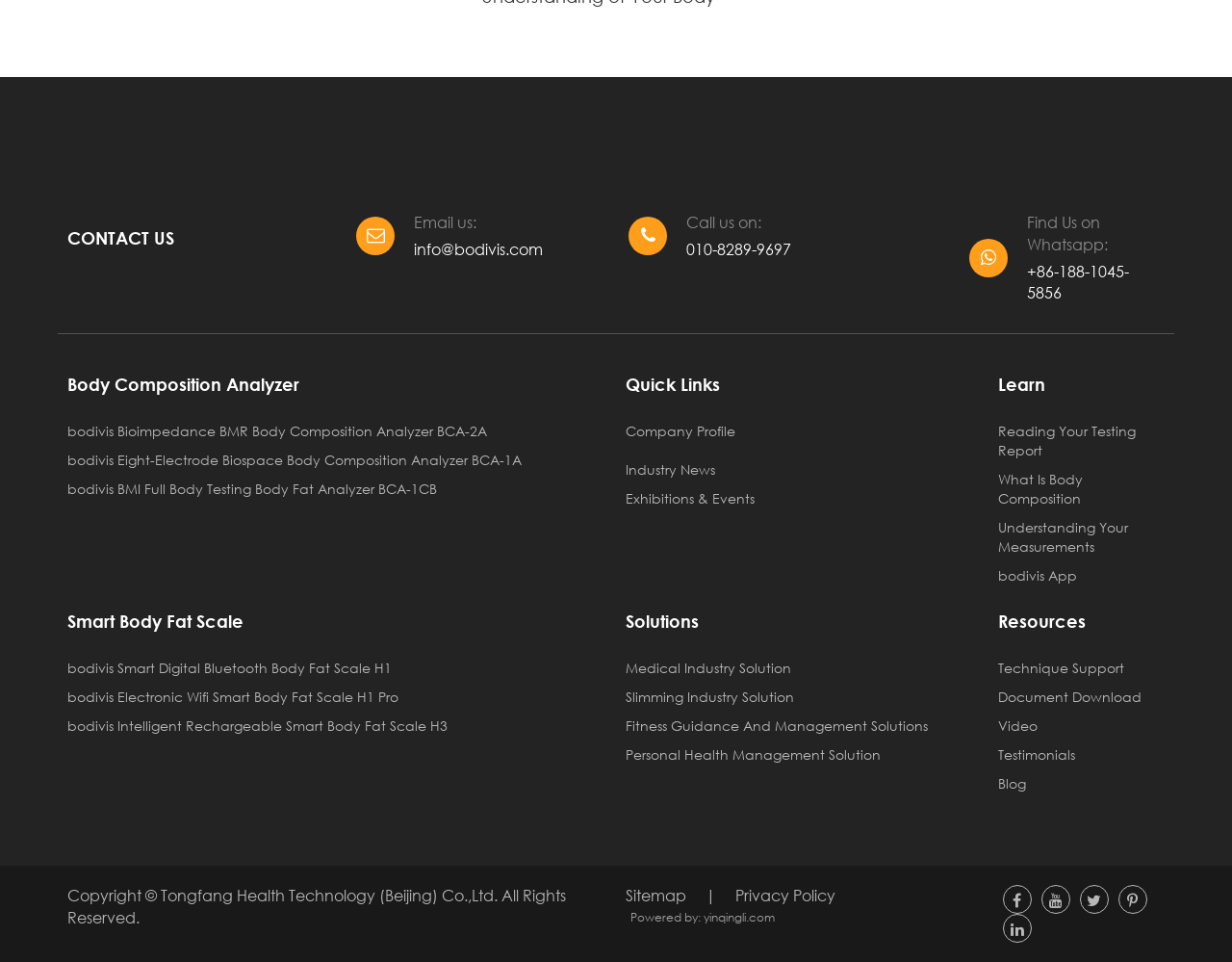Respond to the question below with a single word or phrase: What is the last item in the 'Learn' section?

bodivis App